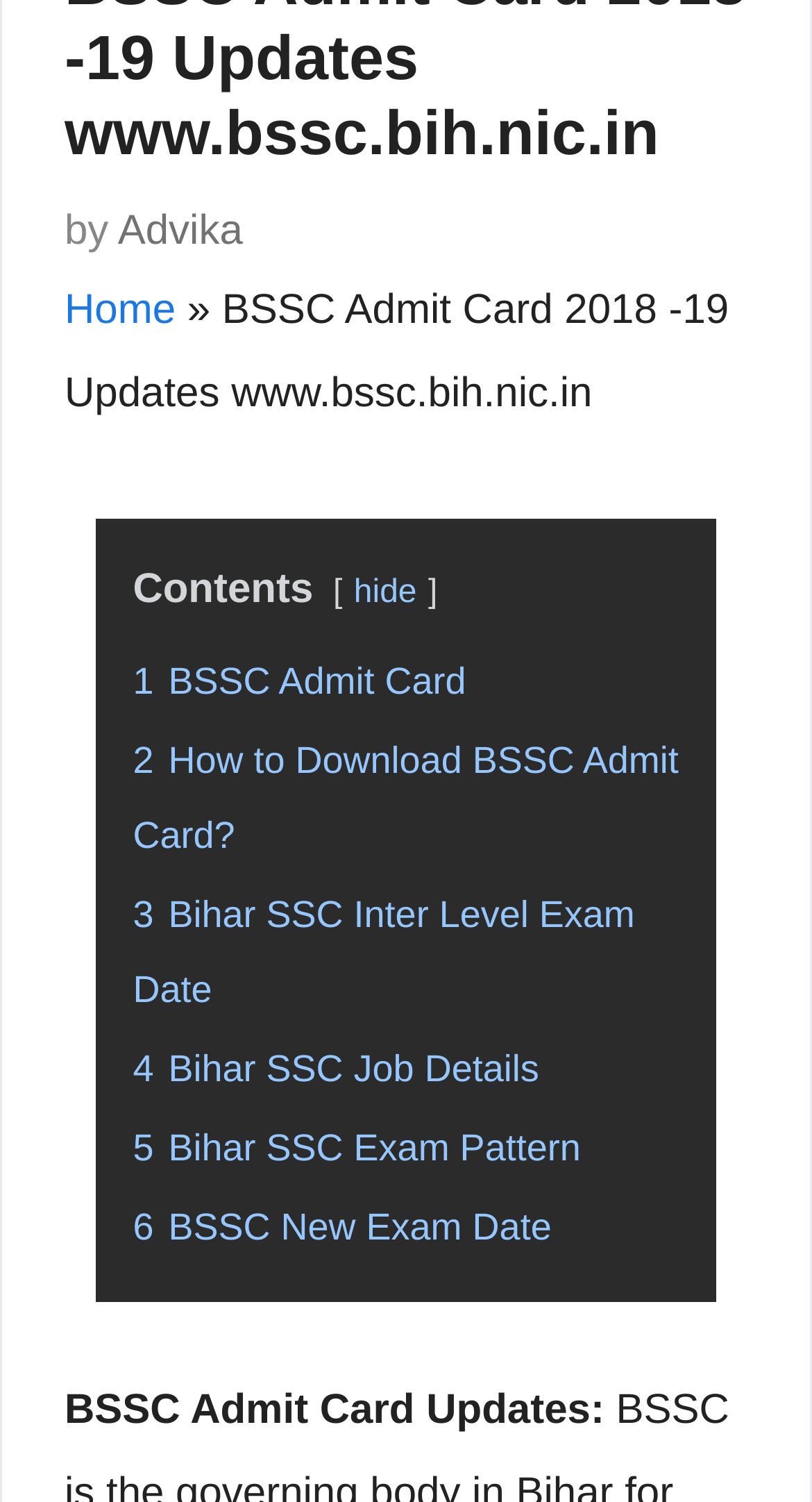Identify the bounding box coordinates for the element that needs to be clicked to fulfill this instruction: "go to home page". Provide the coordinates in the format of four float numbers between 0 and 1: [left, top, right, bottom].

[0.079, 0.191, 0.216, 0.222]